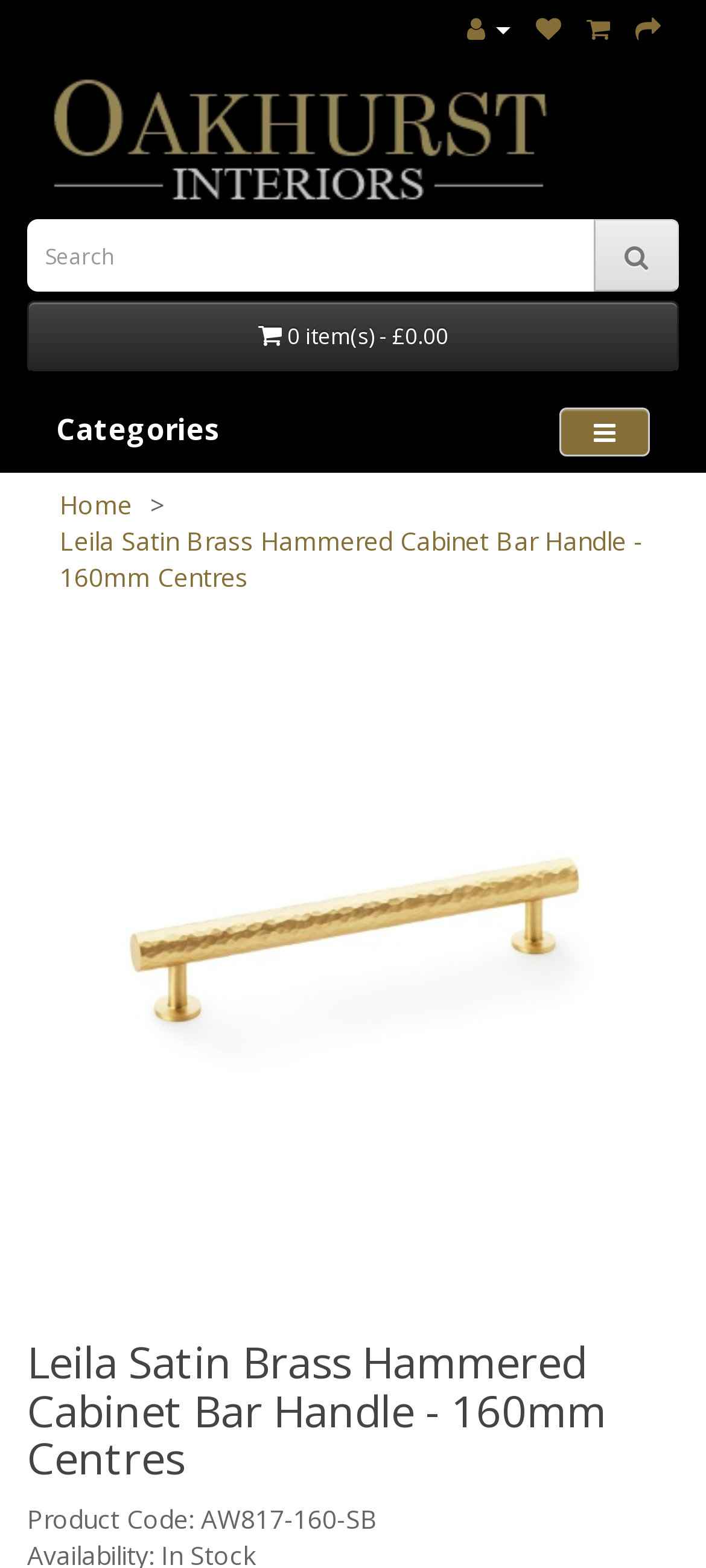Describe in detail what you see on the webpage.

The webpage is about the Alexander and Wilks Leila Hammered Cabinet Pull in Satin Brass. At the top right corner, there are four social media links represented by icons. Below these icons, there is a link to "Oakhurst Interiors" accompanied by its logo. 

To the right of the Oakhurst Interiors link, there is a search bar with a magnifying glass button. Below the search bar, there is a button displaying the number of items in the shopping cart and the total cost.

On the left side of the page, there is a "Categories" label, and below it, there is a button with a caret icon. To the right of the "Categories" label, there are two links: "Home" and the product name "Leila Satin Brass Hammered Cabinet Bar Handle - 160mm Centres". 

The product name link is repeated below, accompanied by a large image of the product. The image takes up most of the page's width. Below the image, there is a heading with the product name, and at the bottom of the page, there is a label displaying the product code "AW817-160-SB".